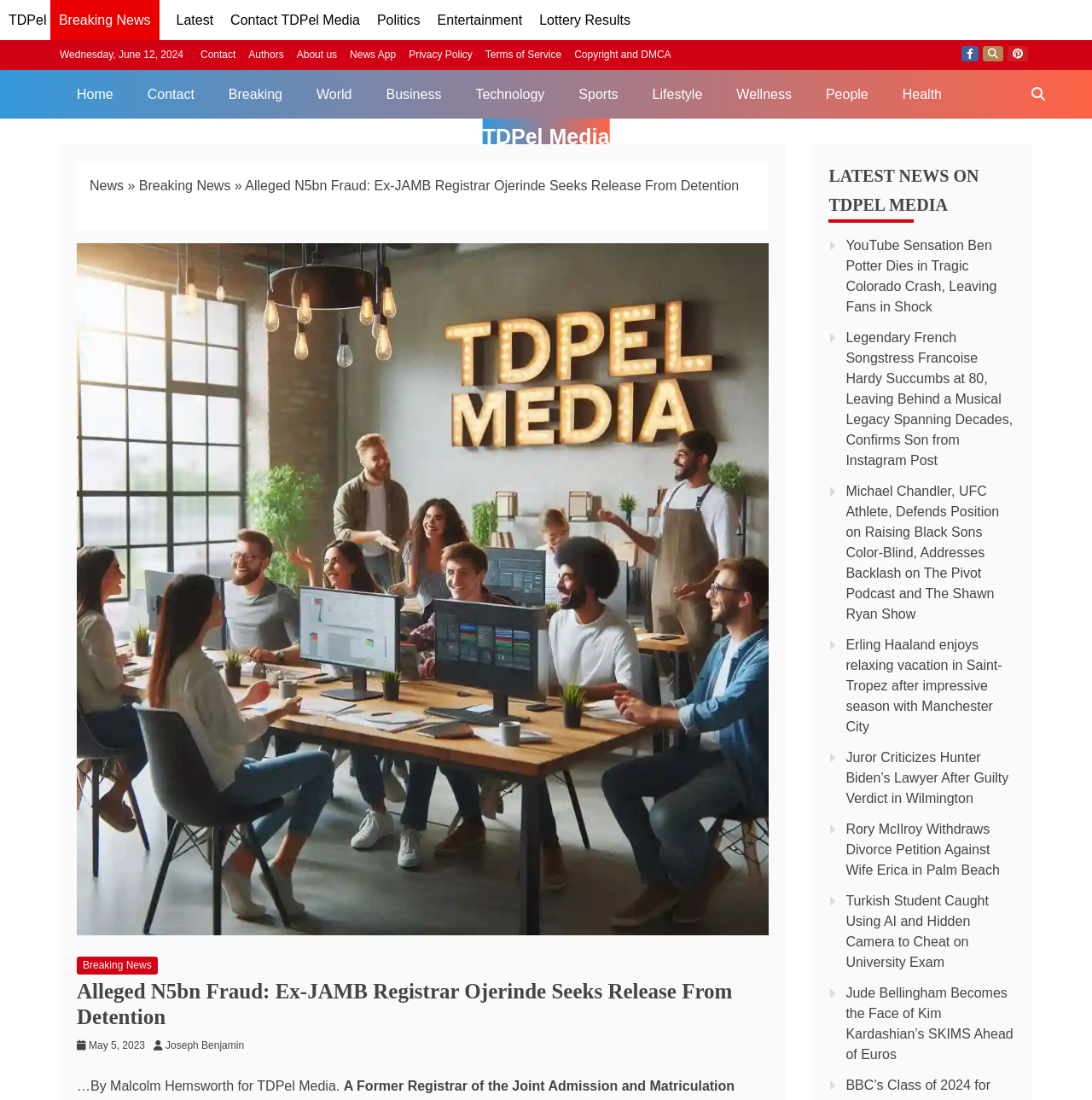Determine the bounding box coordinates of the clickable element necessary to fulfill the instruction: "Check the 'Breaking News' section". Provide the coordinates as four float numbers within the 0 to 1 range, i.e., [left, top, right, bottom].

[0.194, 0.063, 0.274, 0.108]